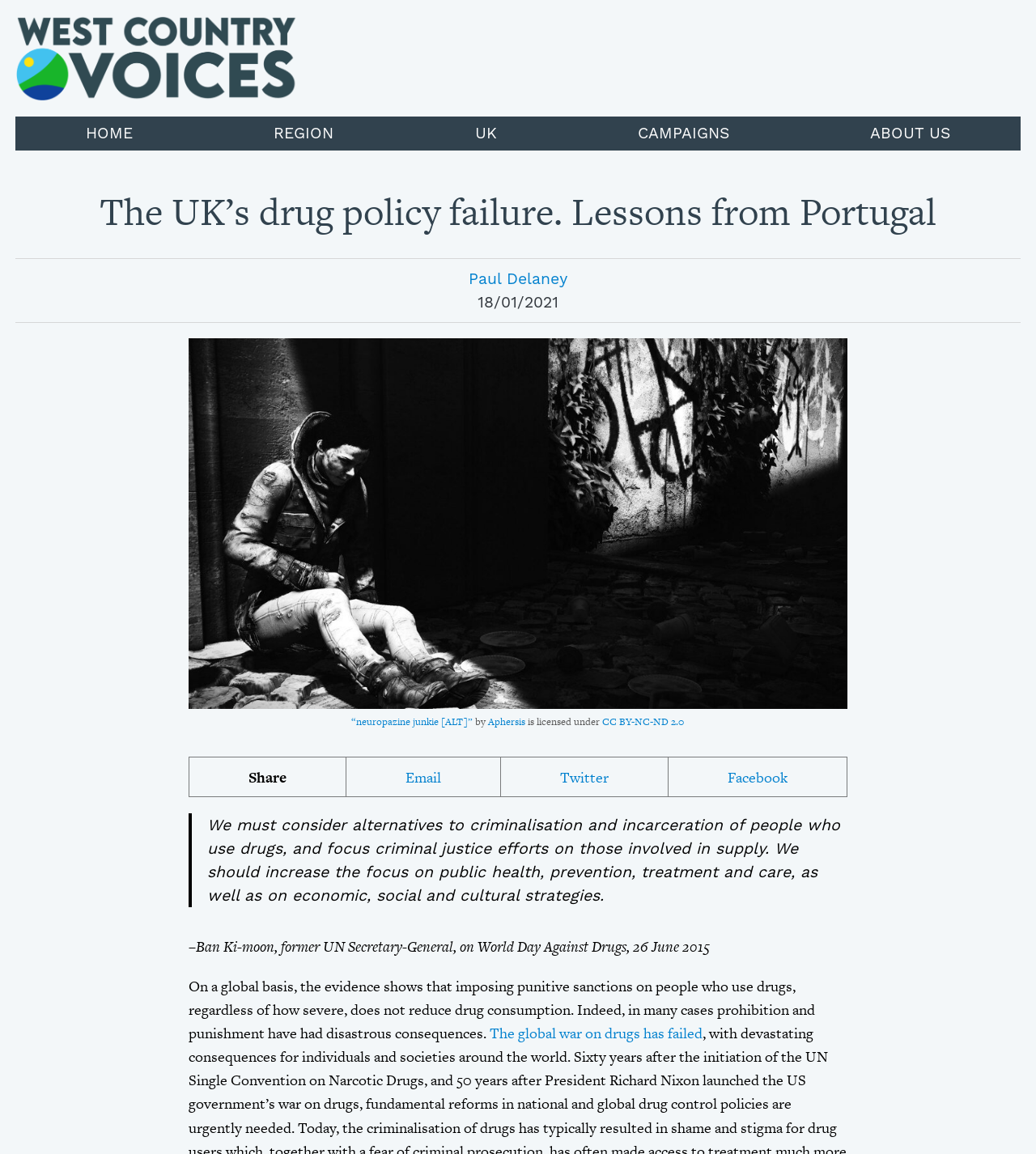Determine the primary headline of the webpage.

The UK’s drug policy failure. Lessons from Portugal